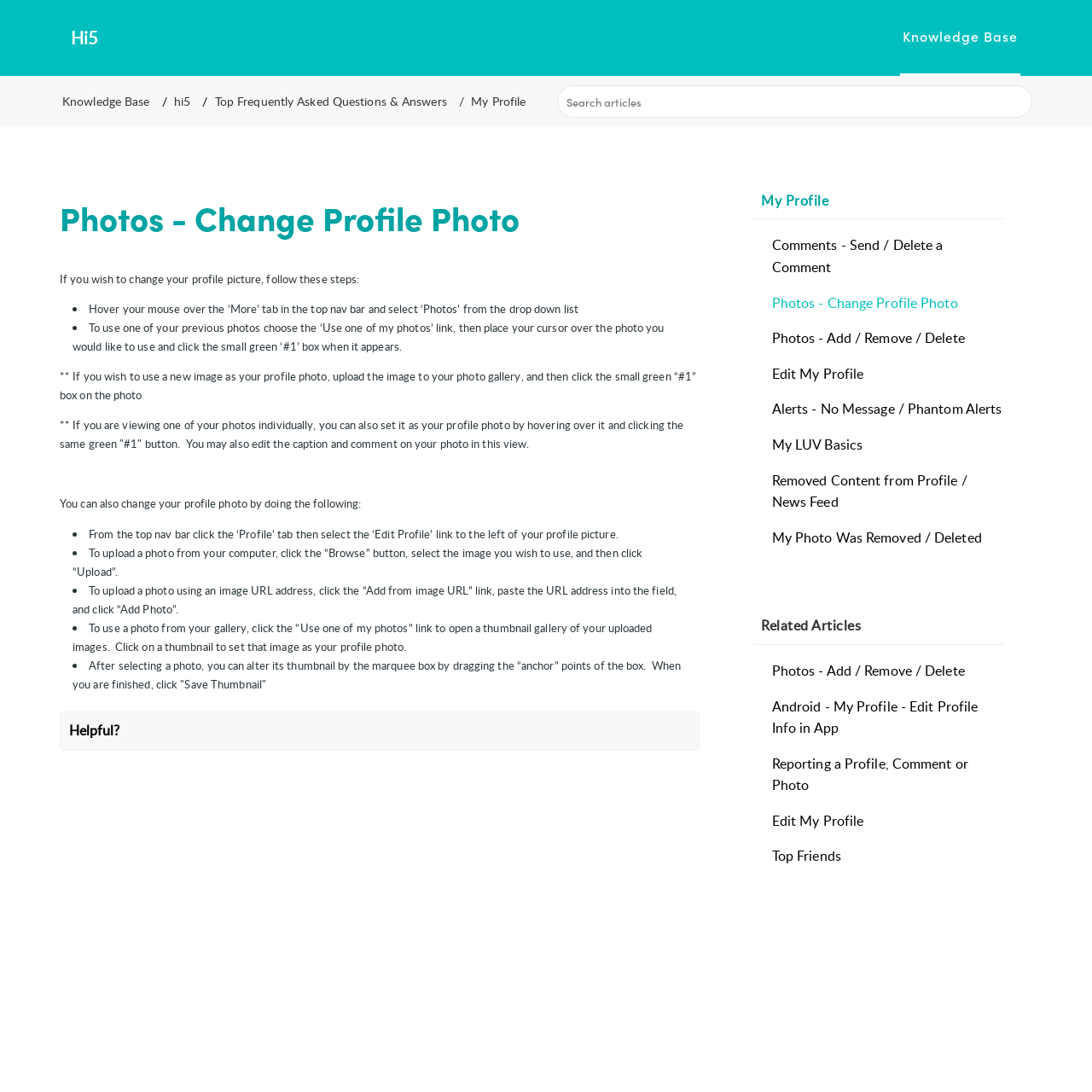Analyze and describe the webpage in a detailed narrative.

This webpage is about changing a profile picture on a social media platform called hi5. At the top, there is a navigation bar with links to "Knowledge Base", "hi5", and "Top Frequently Asked Questions & Answers". Below the navigation bar, there is a search bar where users can search for articles.

The main content of the page is an article titled "Photos - Change Profile Photo". The article provides step-by-step instructions on how to change a profile picture. The instructions are divided into several sections, each with a list of bullet points. The first section explains how to change a profile picture by hovering over the "More" tab and selecting "Photos" from the dropdown list. The second section explains how to use a previous photo as a profile picture, and the third section explains how to upload a new image as a profile picture.

To the right of the article, there is a sidebar with links to related articles, including "My Profile", "Comments - Send / Delete a Comment", "Photos - Add / Remove / Delete", and "Edit My Profile". There is also a section titled "Related Articles" with links to other relevant articles.

At the bottom of the page, there are links to skip to the content, menu, or footer of the page.